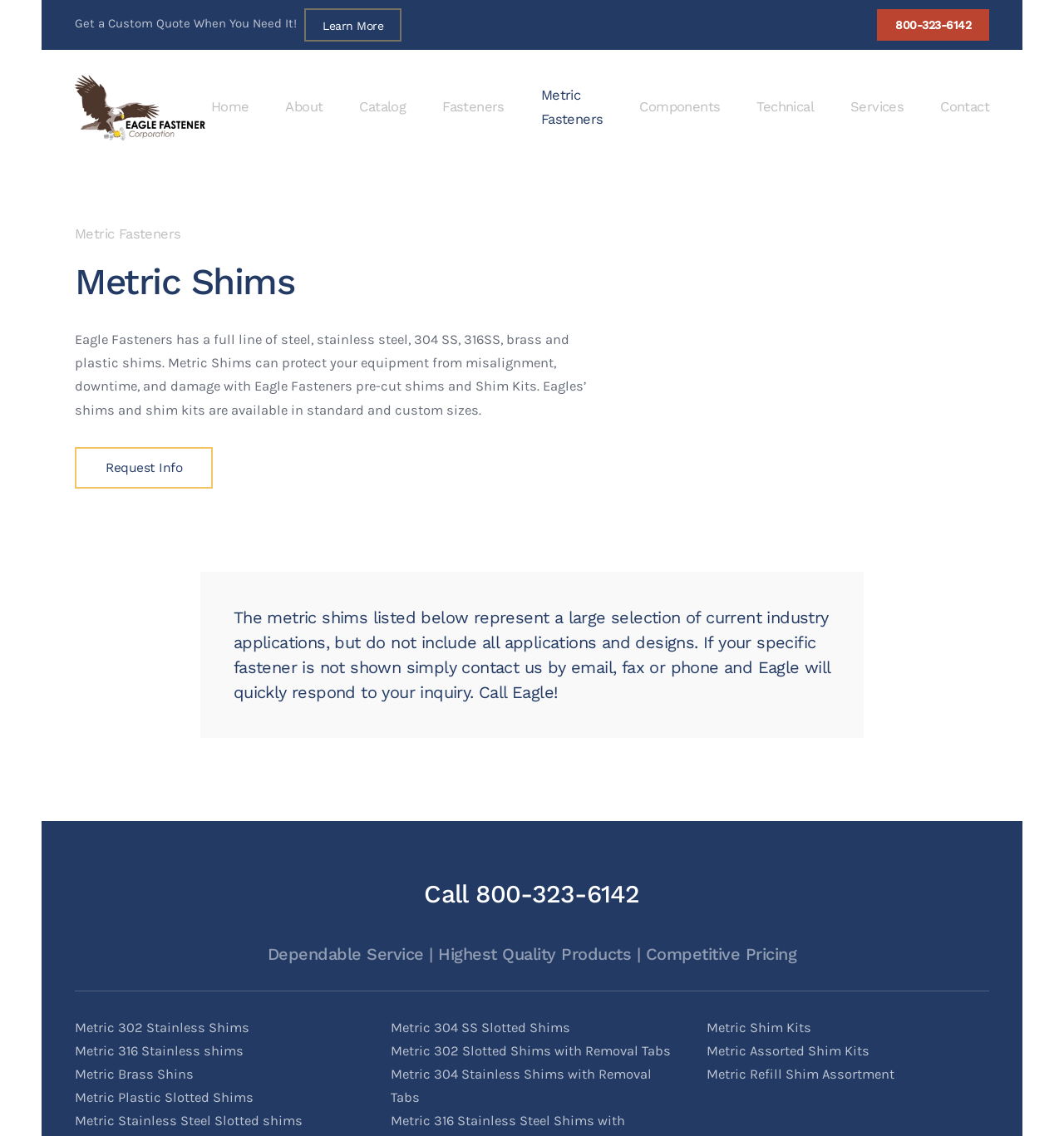Please locate the bounding box coordinates of the region I need to click to follow this instruction: "Request info about metric fasteners".

[0.07, 0.393, 0.2, 0.43]